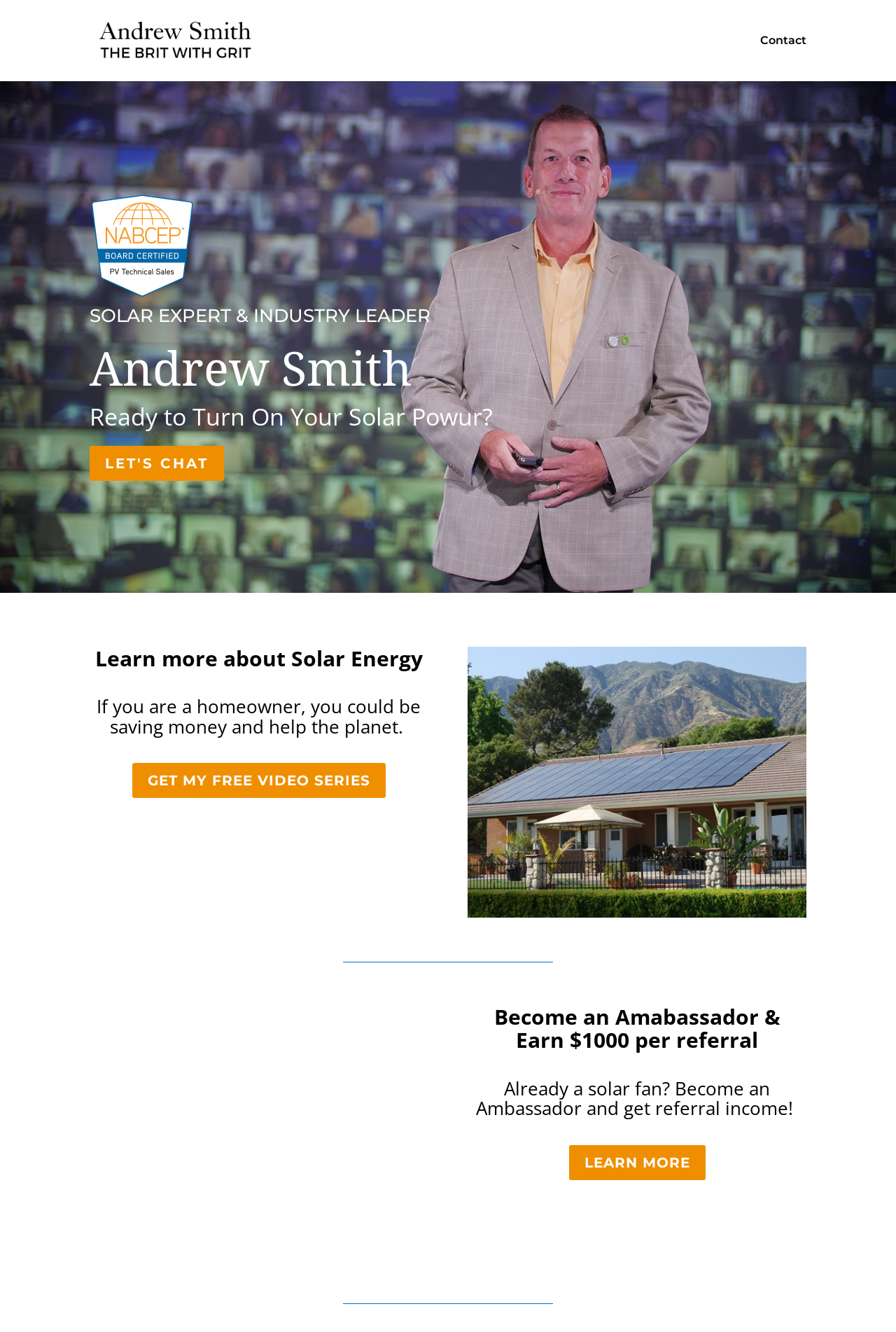Reply to the question with a single word or phrase:
What is the benefit of becoming an Ambassador?

Earn $1000 per referral